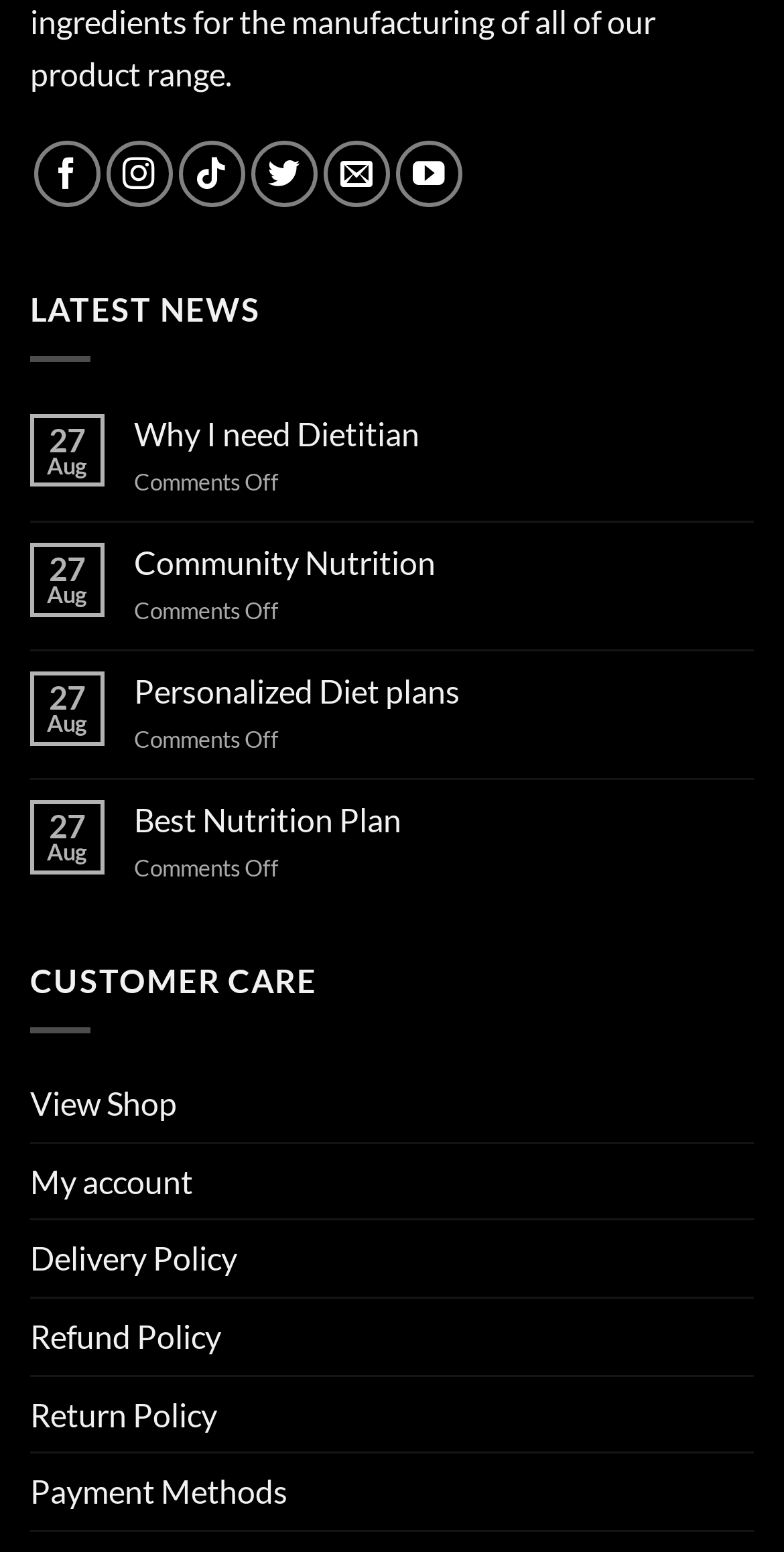How many social media links are available?
Give a comprehensive and detailed explanation for the question.

I counted the number of social media links available on the webpage, which are 'Follow on Facebook', 'Follow on Instagram', 'Follow on TikTok', 'Follow on Twitter', 'Follow on YouTube', and 'Send us an email'. Therefore, there are 6 social media links available.